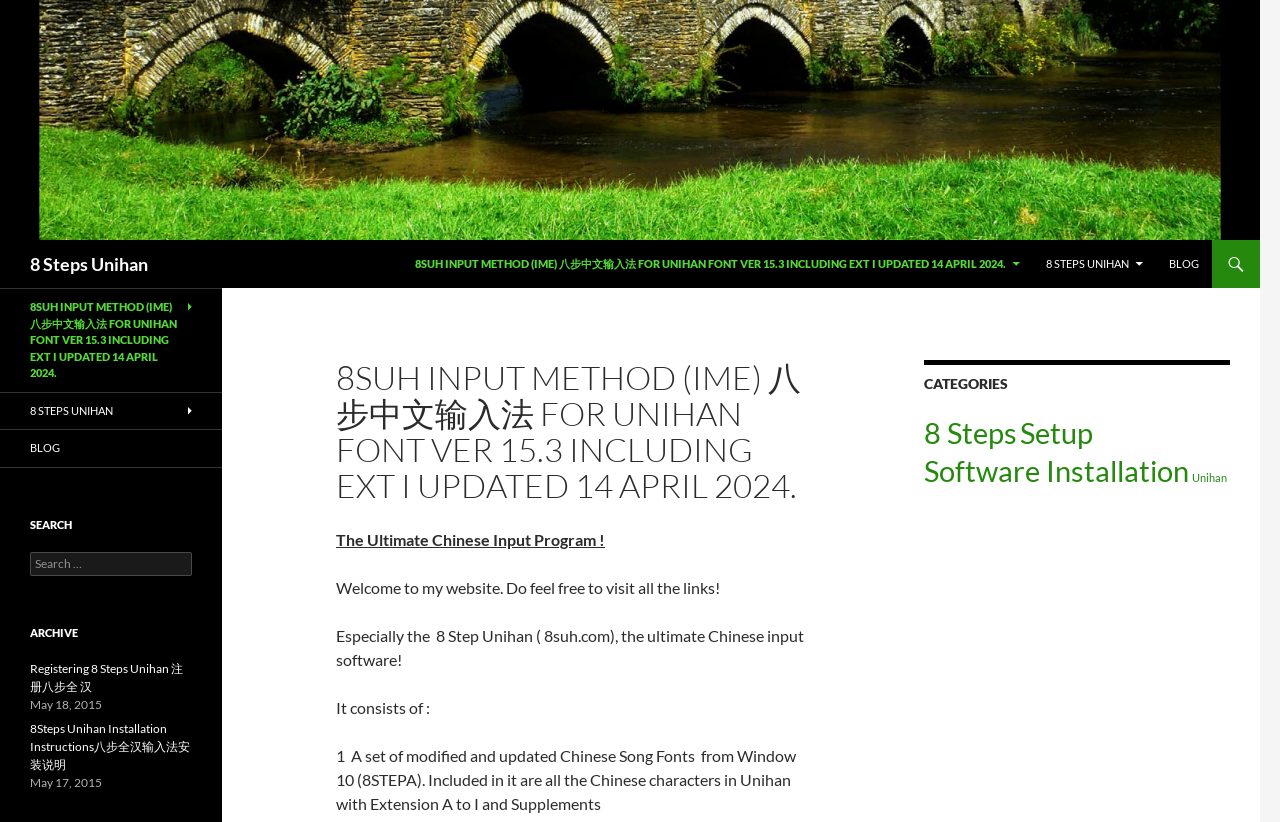What is the ultimate Chinese input software?
Refer to the image and give a detailed response to the question.

The ultimate Chinese input software is mentioned in the StaticText 'Especially the 8 Step Unihan (8suh.com), the ultimate Chinese input software!' which is located under the 'BLOG' section.